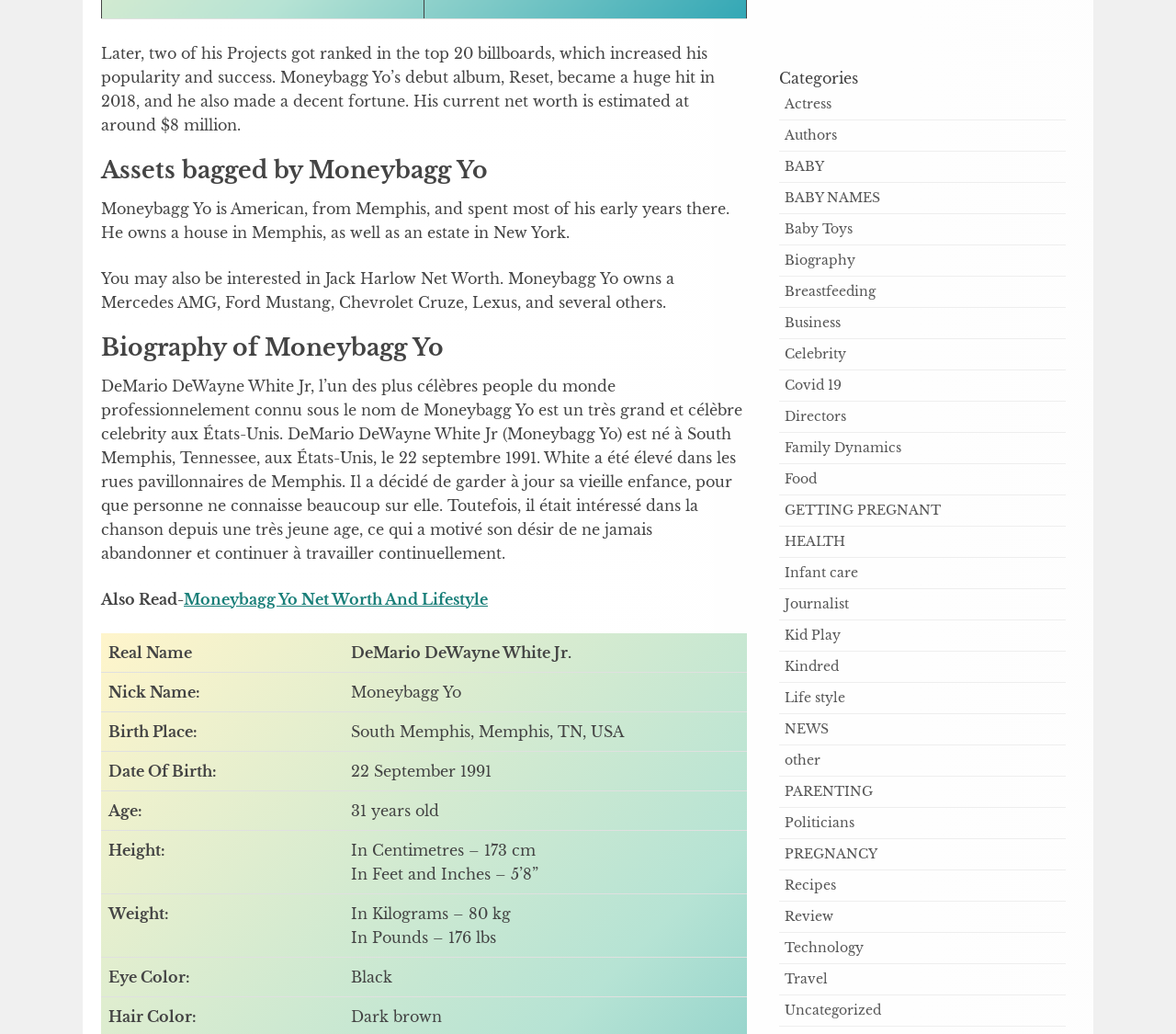Analyze the image and provide a detailed answer to the question: What is the name of Moneybagg Yo's debut album?

The text mentions that Moneybagg Yo's debut album, Reset, became a huge hit in 2018, indicating that Reset is the name of his debut album.